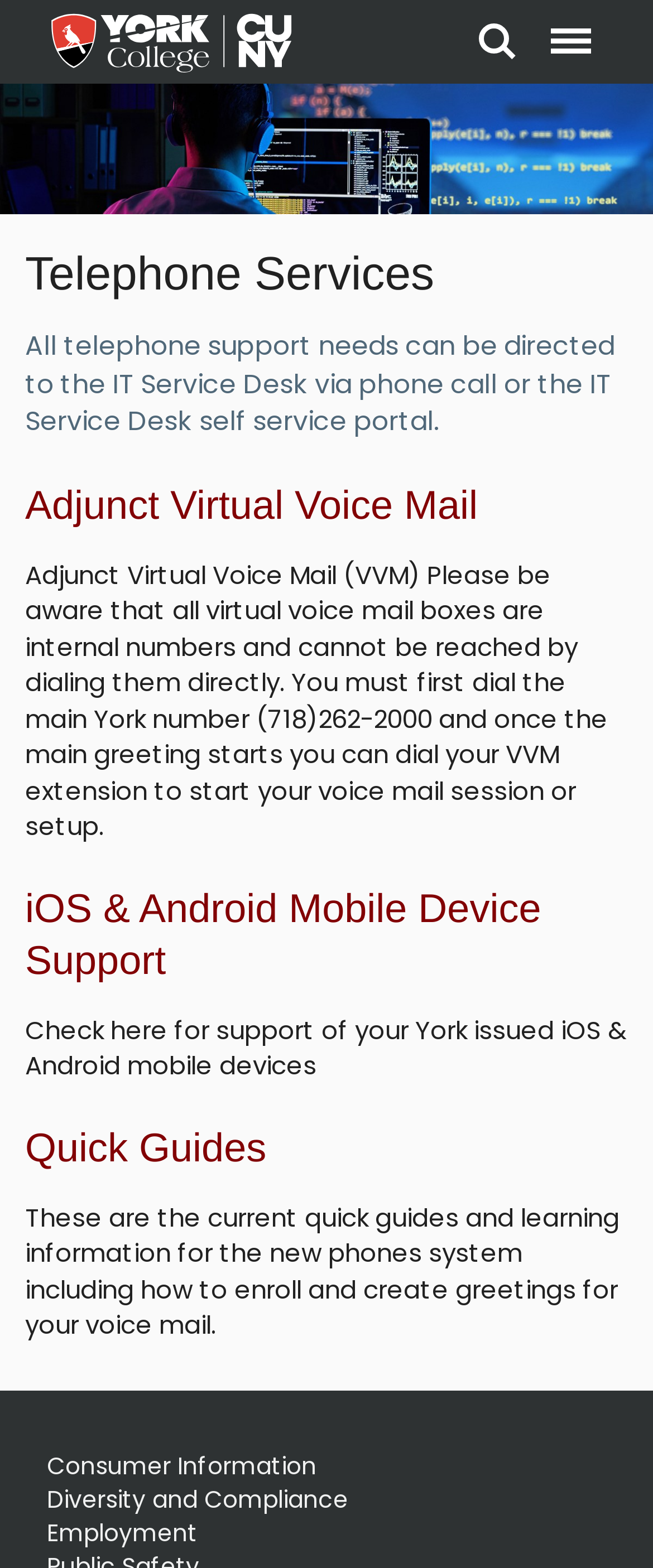Kindly determine the bounding box coordinates of the area that needs to be clicked to fulfill this instruction: "go to York College homepage".

[0.038, 0.001, 0.485, 0.049]